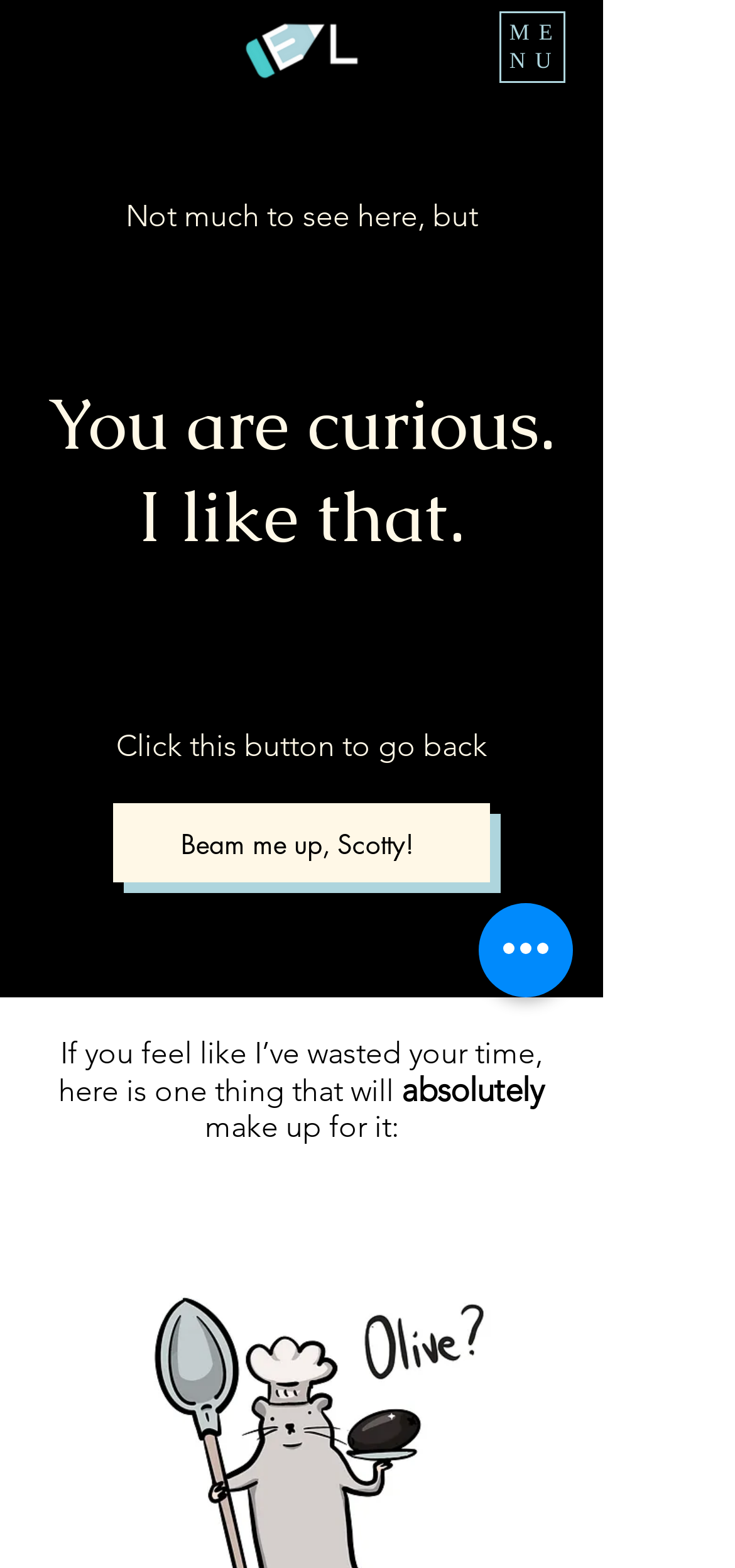Please give a short response to the question using one word or a phrase:
How many buttons are on the webpage?

2